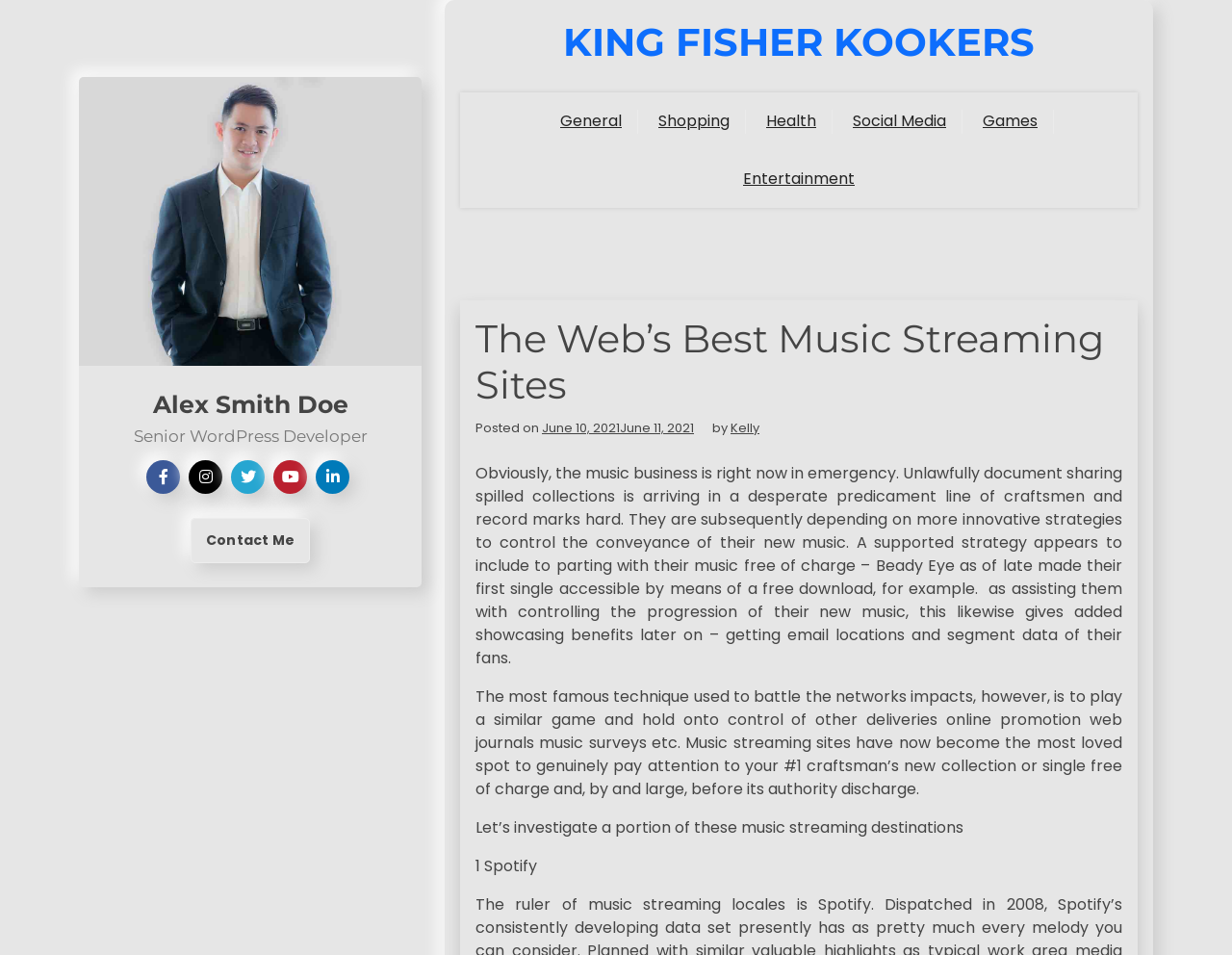Please identify the bounding box coordinates of the element's region that should be clicked to execute the following instruction: "Explore Entertainment". The bounding box coordinates must be four float numbers between 0 and 1, i.e., [left, top, right, bottom].

[0.591, 0.16, 0.705, 0.215]